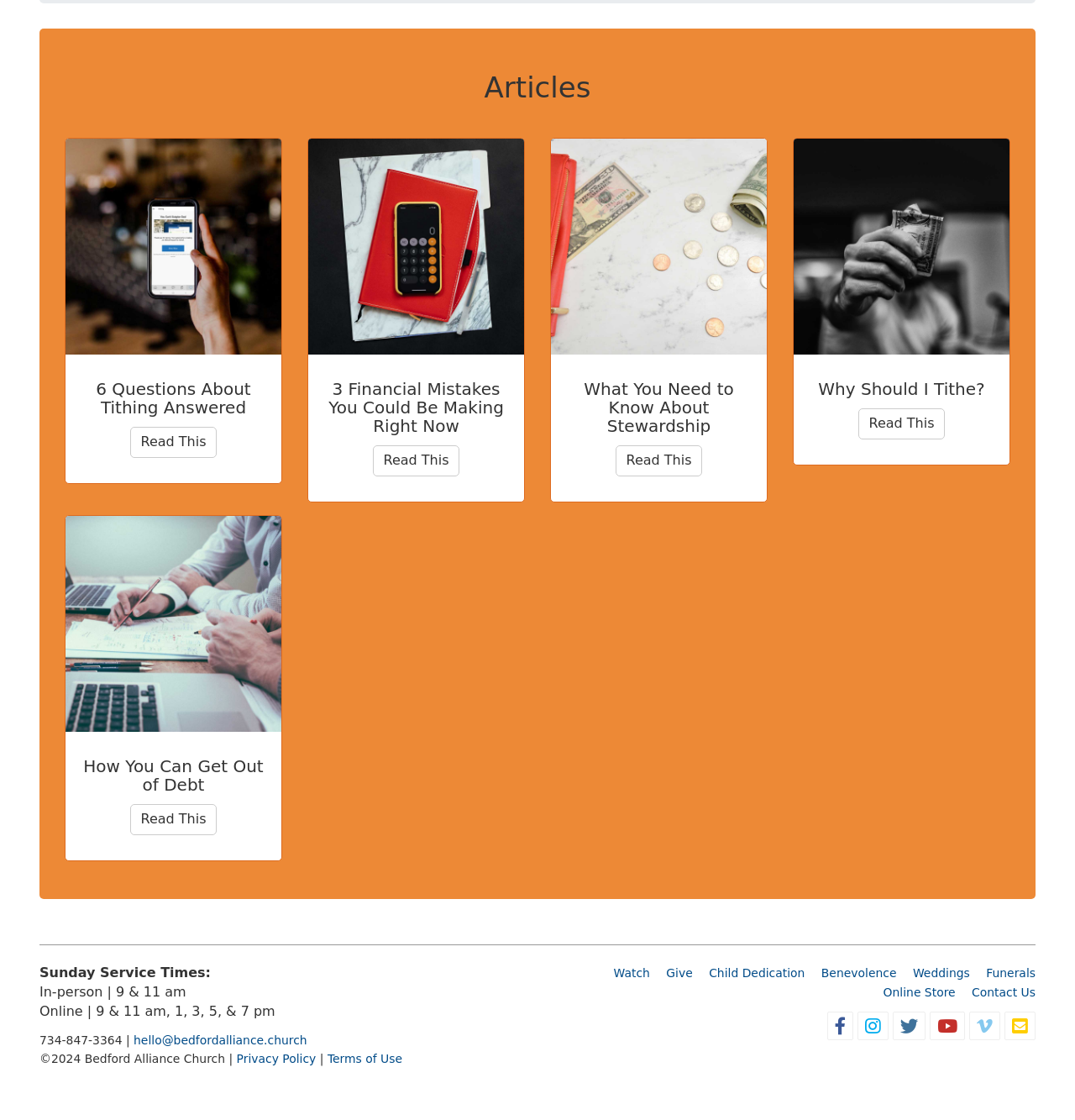Locate the bounding box coordinates of the element that should be clicked to execute the following instruction: "View article about 3 Financial Mistakes You Could Be Making Right Now".

[0.346, 0.398, 0.428, 0.426]